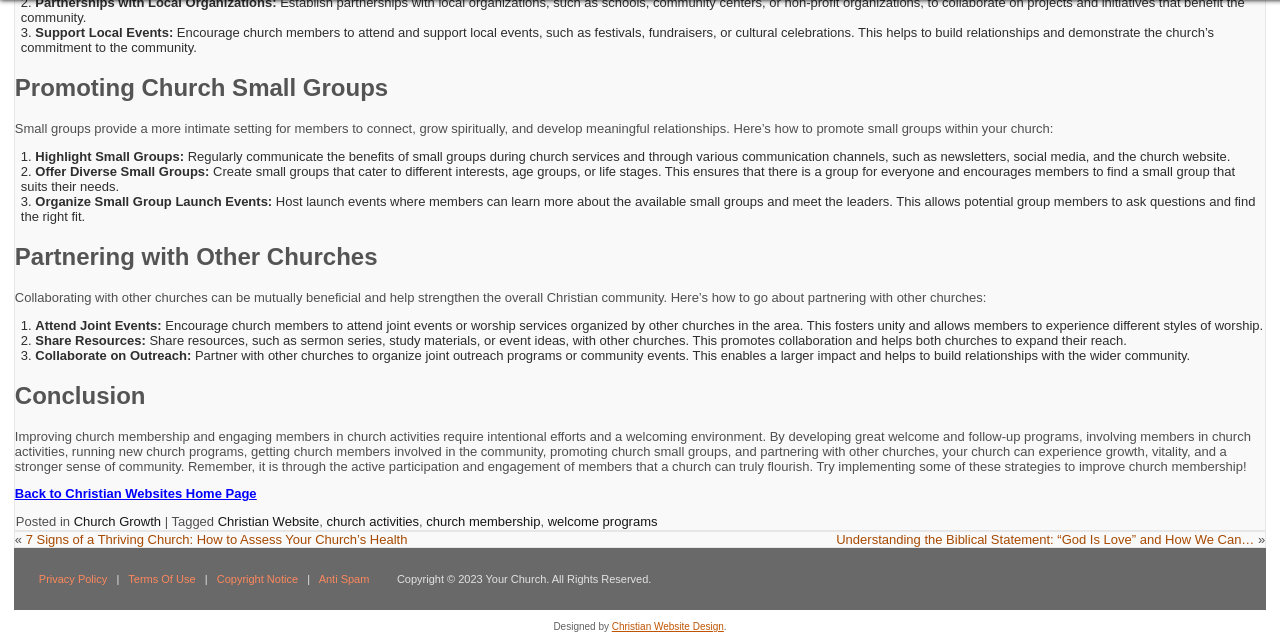What is the goal of developing great welcome and follow-up programs in a church?
Please interpret the details in the image and answer the question thoroughly.

The goal of developing great welcome and follow-up programs in a church is to improve church membership and engage members in church activities. It helps to create a sense of community and encourages members to participate in church activities.